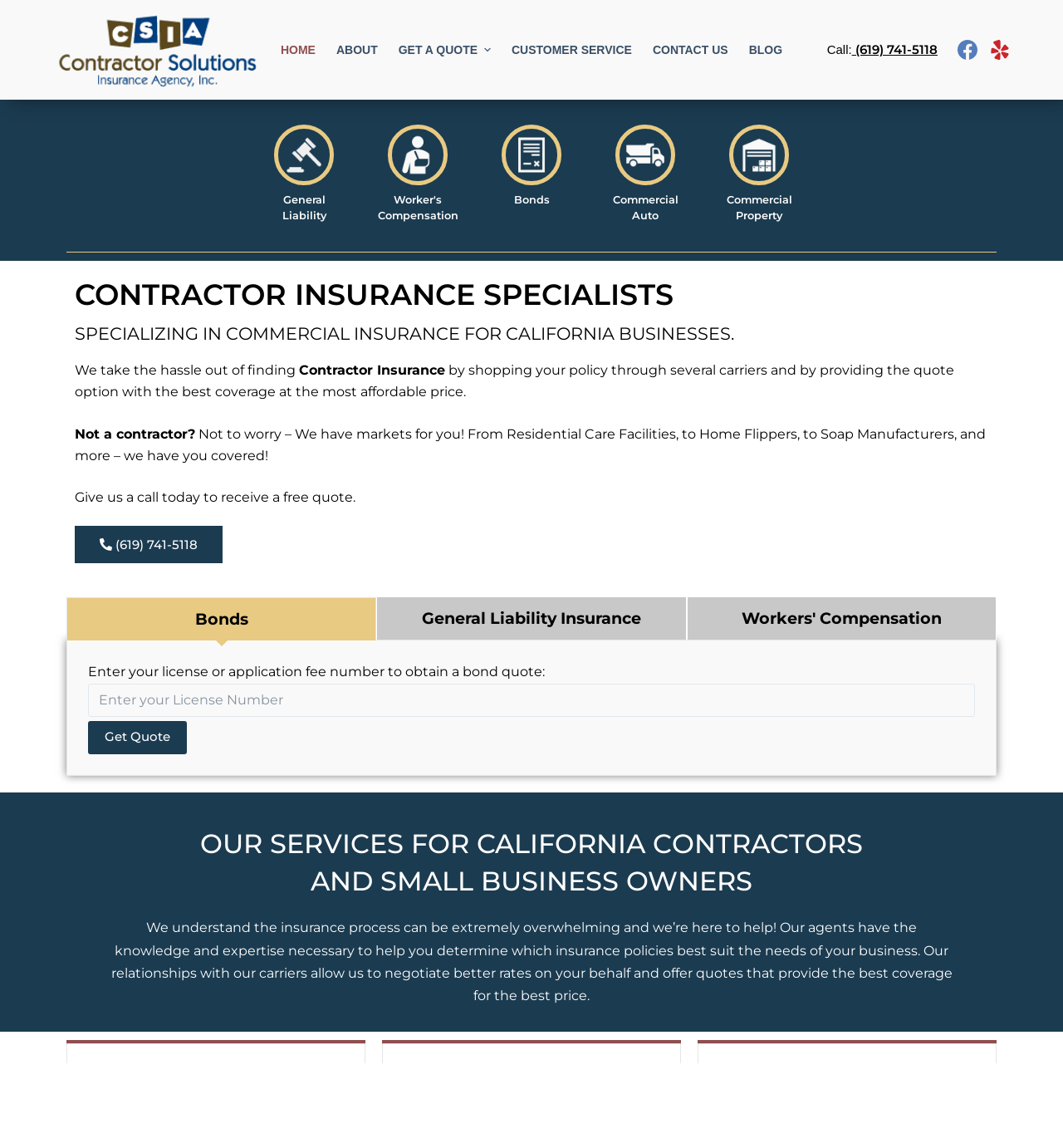What is the purpose of Commercial Property Insurance?
Please ensure your answer to the question is detailed and covers all necessary aspects.

The purpose of Commercial Property Insurance is to safeguard you and your enterprise properties, as mentioned in the 'WHY NEED TO YOU POSSESS COMMERCIAL PROPERTY INSURANCE IN MURRIETA?' section of the website. It helps to cover legal fees and damages that might result from a lawsuit.